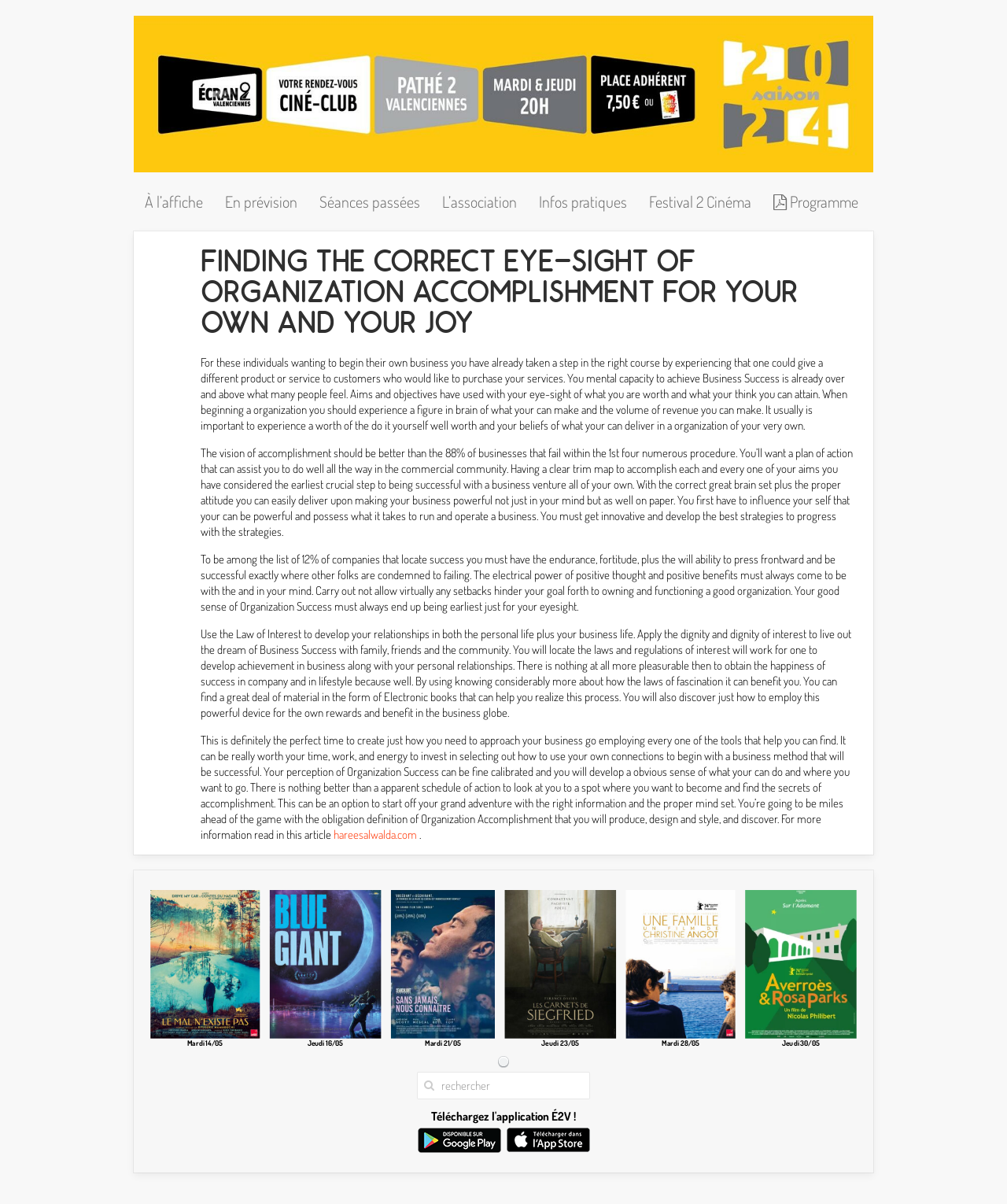Offer a detailed account of what is visible on the webpage.

The webpage is about Ciné-Club Valenciennes, an art and essay cinema organization. At the top, there is a logo with a link and an image. Below the logo, there are eight links to different sections of the website, including "À l’affiche", "En prévision", "Séances passées", "L’association", "Infos pratiques", "Festival 2 Cinéma", and "Programme".

The main content of the webpage is an article about finding the correct eye-sight of organization accomplishment. The article has a heading that matches the meta description. The text is divided into four paragraphs, discussing the importance of having a clear vision of business success, overcoming obstacles, and using the law of attraction to achieve success.

Below the article, there is a link to an external website, hareesalwalda.com, and a period at the end of the sentence. 

On the right side of the webpage, there are five articles with links and dates, ranging from May 14th to May 30th. Each article has a link and a date.

At the bottom of the webpage, there is a search bar with a textbox and a button. Below the search bar, there are two links to download the Ecran 2 Valenciennes app on Android and the App Store, each with an image.